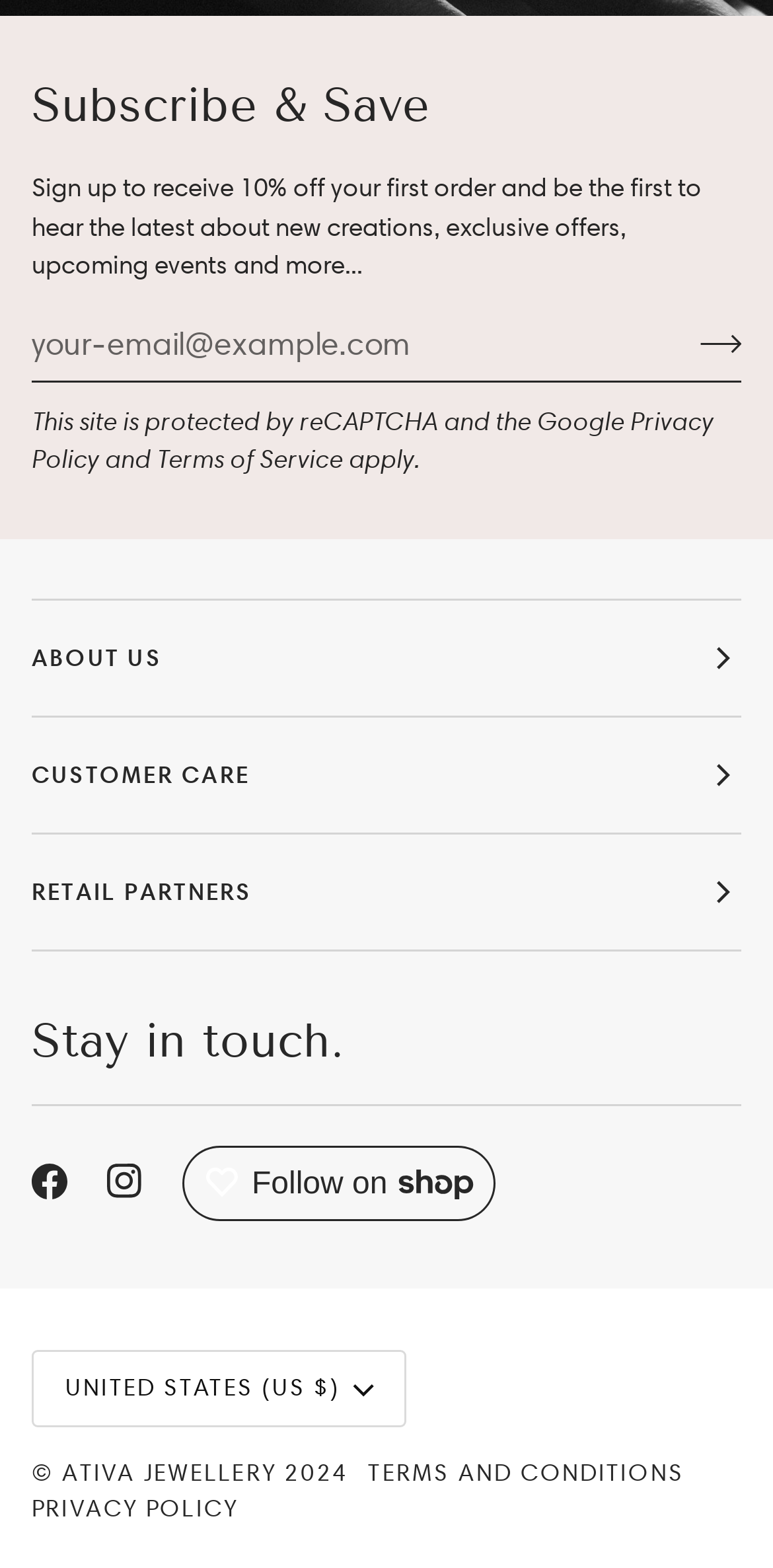Specify the bounding box coordinates for the region that must be clicked to perform the given instruction: "Contact customer care".

[0.041, 0.457, 0.959, 0.532]